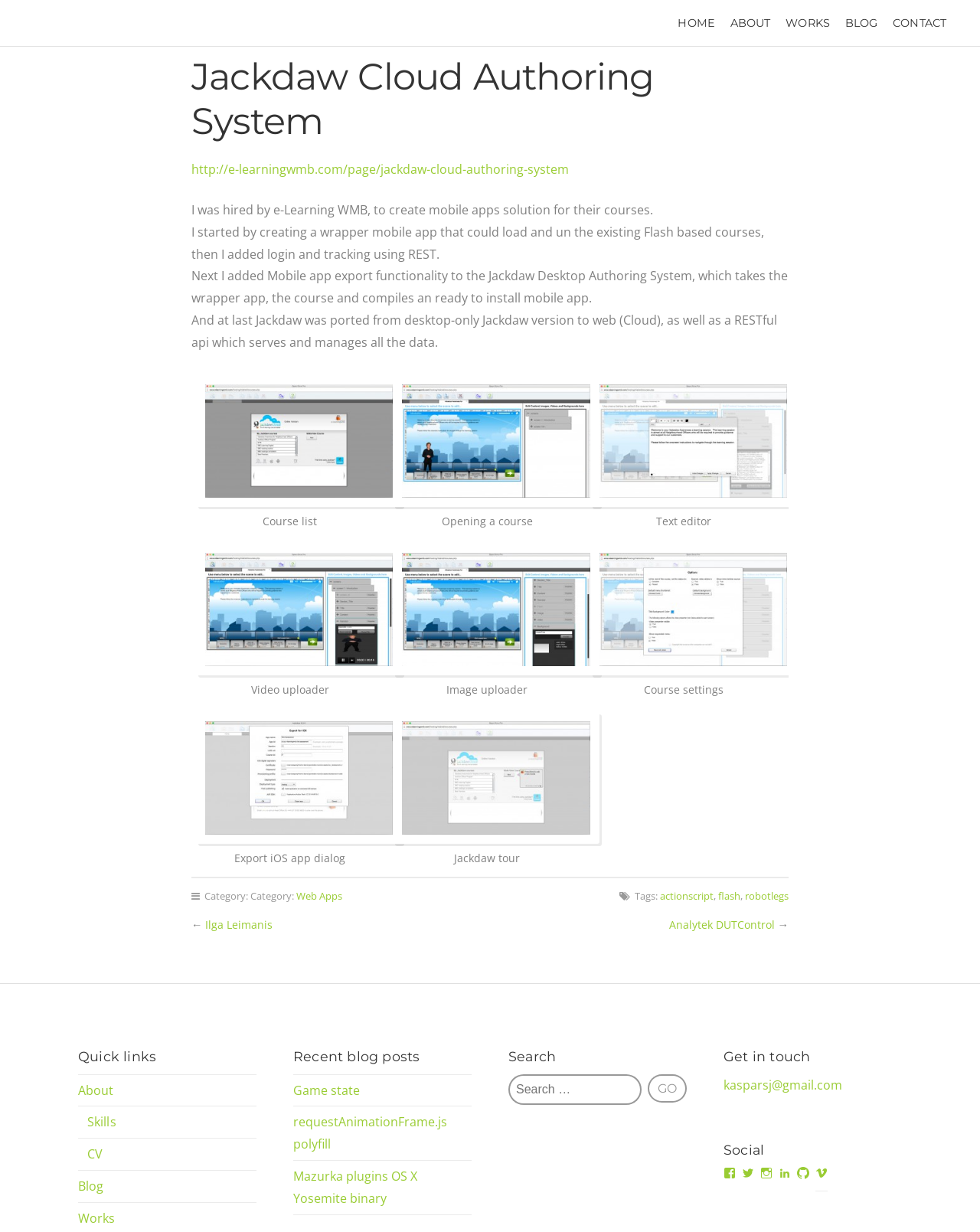What is the purpose of the mobile app?
Kindly offer a comprehensive and detailed response to the question.

The purpose of the mobile app can be inferred from the text description, which states 'I started by creating a wrapper mobile app that could load and un the existing Flash based courses, then I added login and tracking using REST.' This suggests that the mobile app is designed to load and track courses.